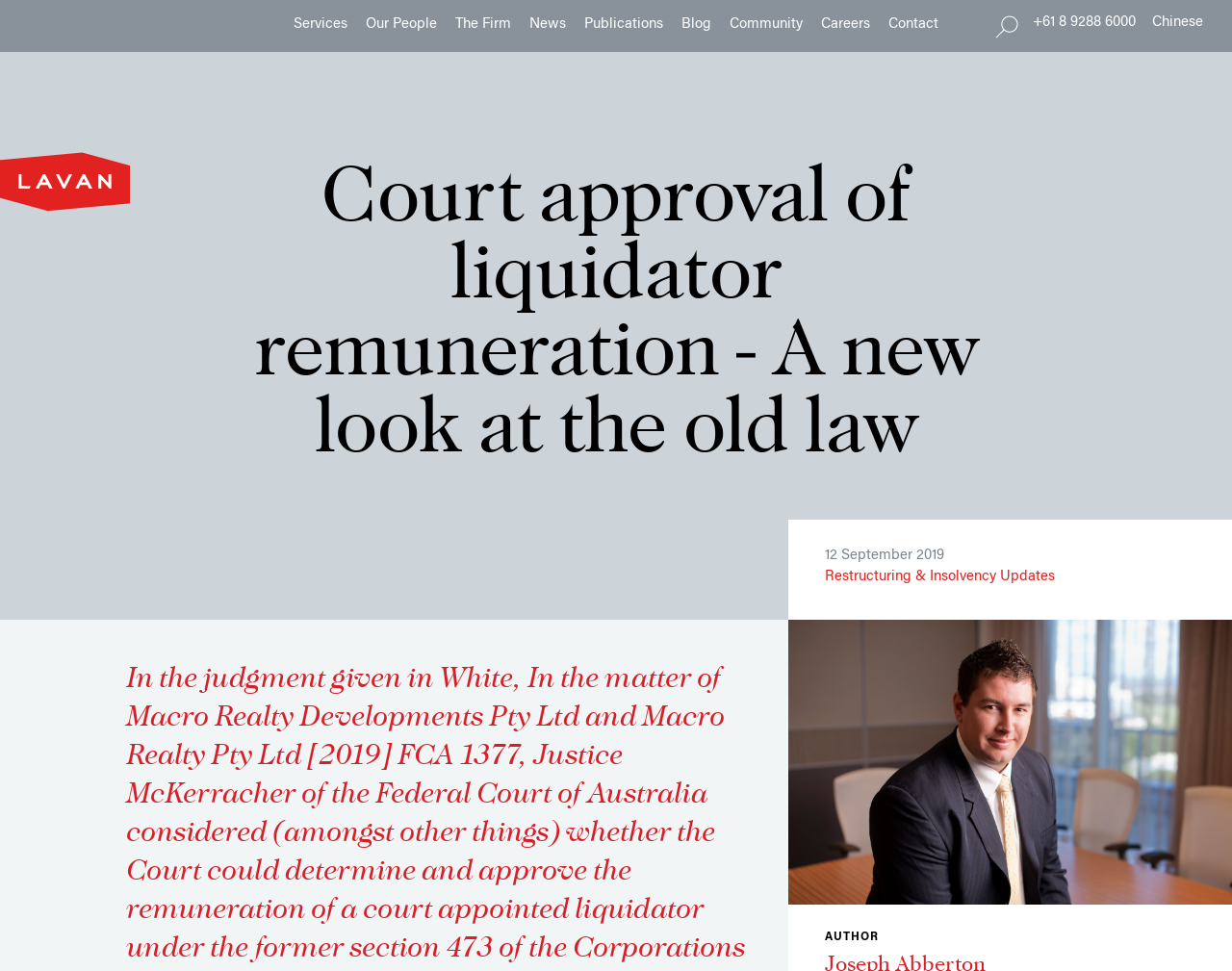Determine the bounding box coordinates for the area you should click to complete the following instruction: "Check the publication date".

[0.67, 0.565, 0.767, 0.58]